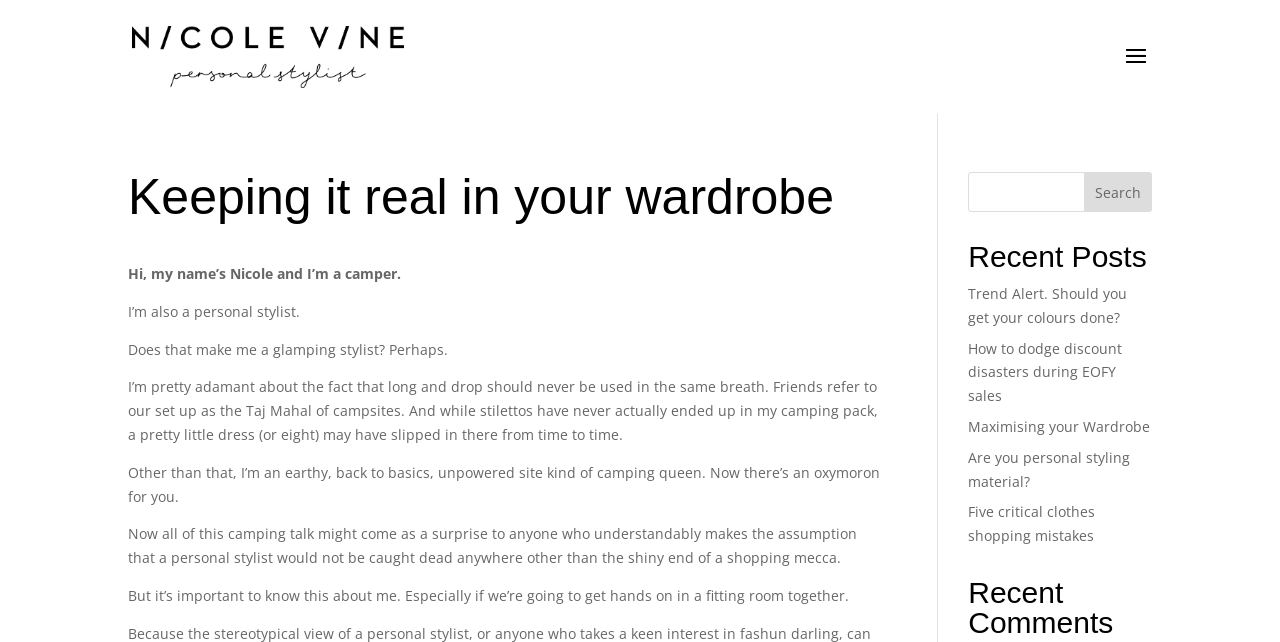Identify and extract the main heading of the webpage.

Keeping it real in your wardrobe